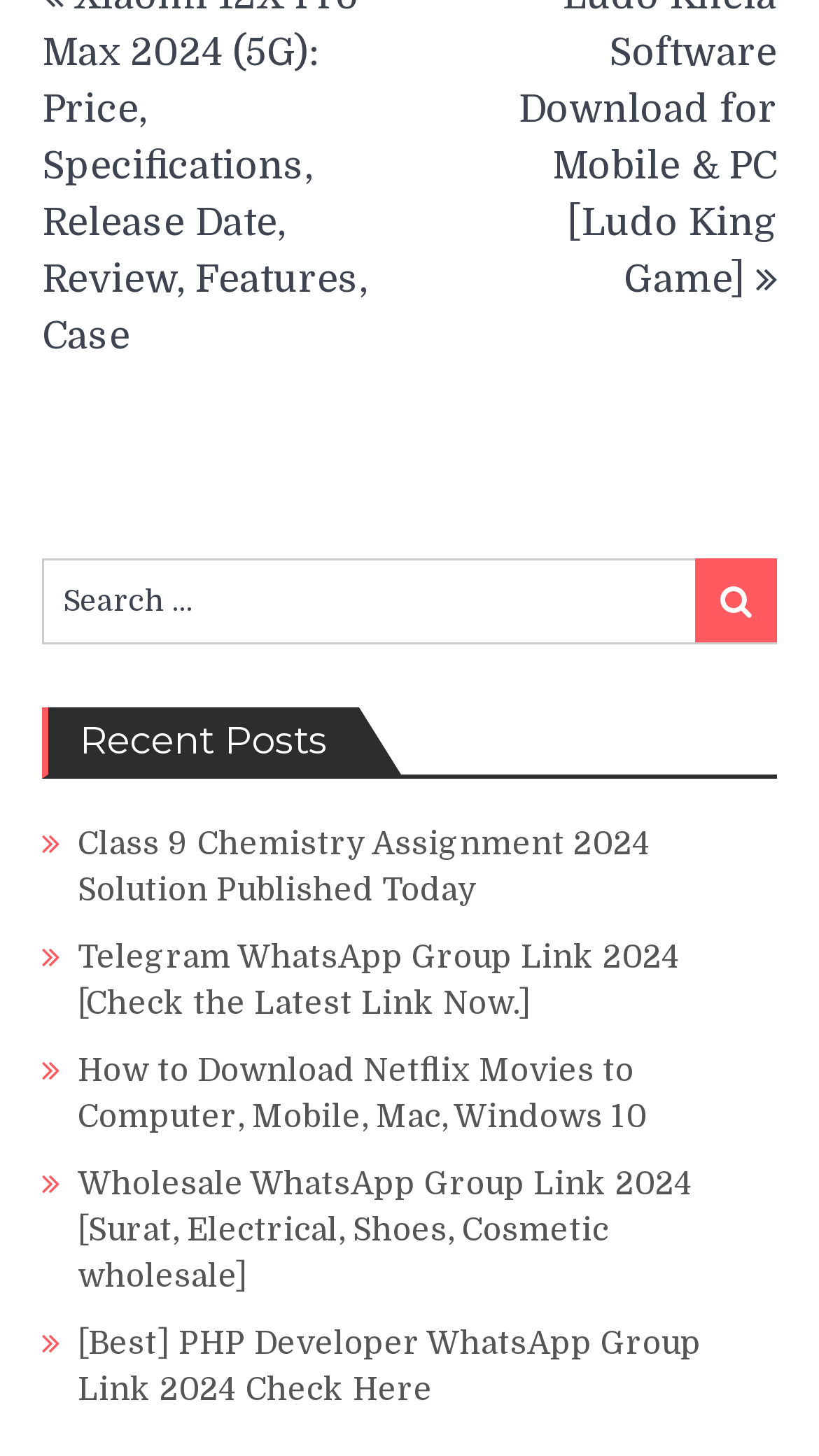What is the last post about?
Refer to the image and provide a one-word or short phrase answer.

PHP Developer WhatsApp Group Link